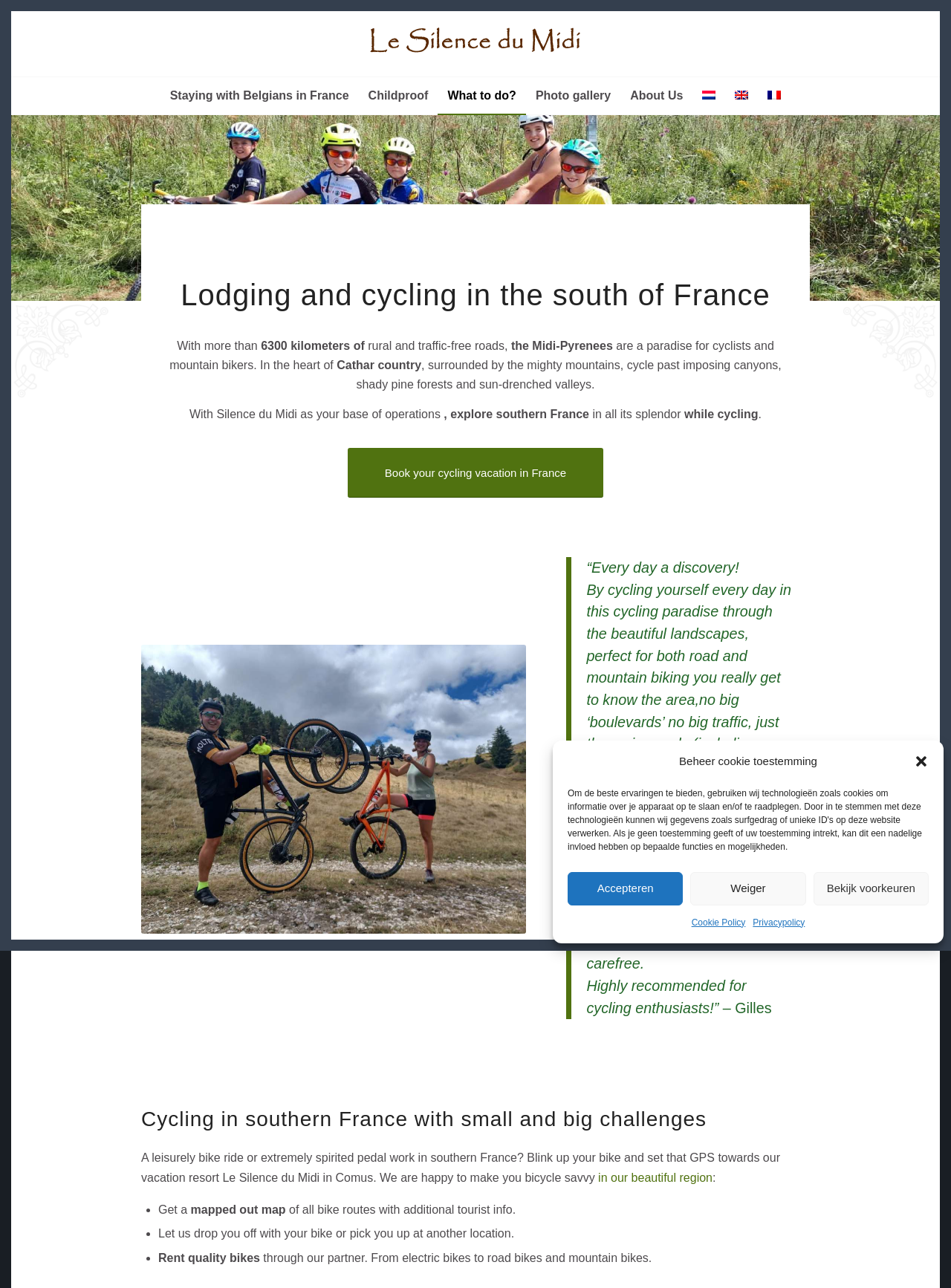From the image, can you give a detailed response to the question below:
What is the language of the link 'Nederlands'?

I found the answer by looking at the text content of the webpage, specifically the link 'Nederlands' which is a Dutch word meaning 'Dutch' in English, suggesting that the language of the link is Dutch.